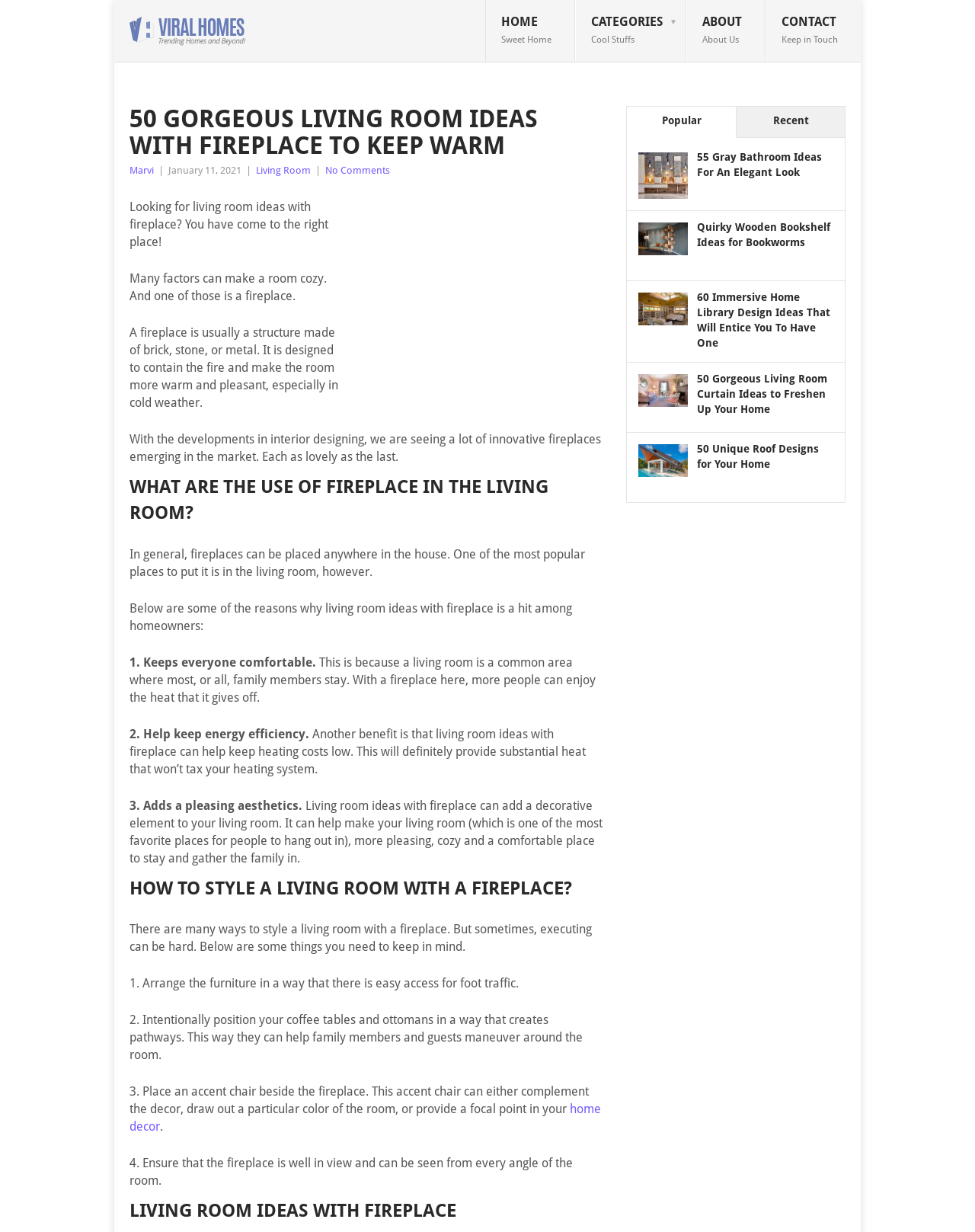Show the bounding box coordinates for the HTML element described as: "Living Room".

[0.262, 0.134, 0.319, 0.143]